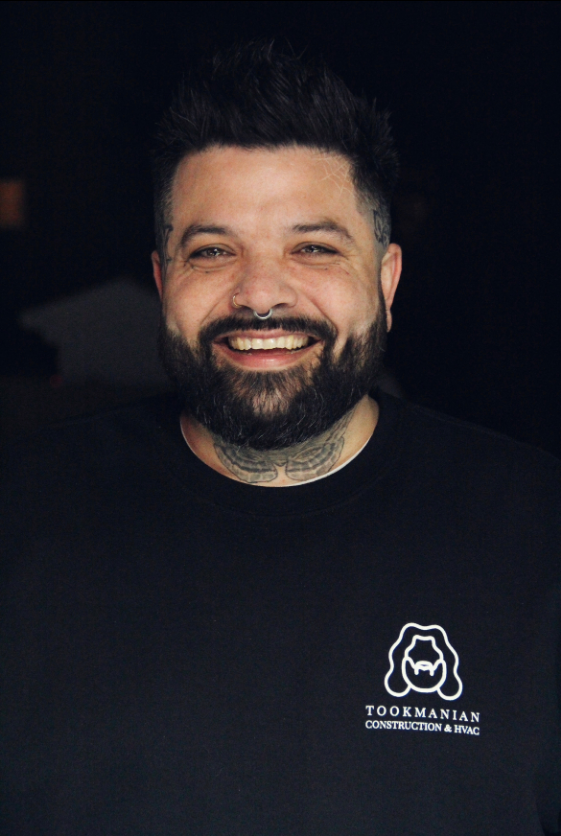Provide a comprehensive description of the image.

The image features a smiling individual with a vibrant personality, wearing a black sweatshirt emblazoned with the logo of "Tookmanian Construction & HVAC." This joyful figure, adorned with facial tattoos and a noticeable beard, exudes a welcoming and friendly aura. The backdrop suggests a cozy, possibly indoor setting, enhancing the relaxed atmosphere of the moment captured. This image is likely associated with confidence and creativity, resonating with the essence of personal expression and artistry.